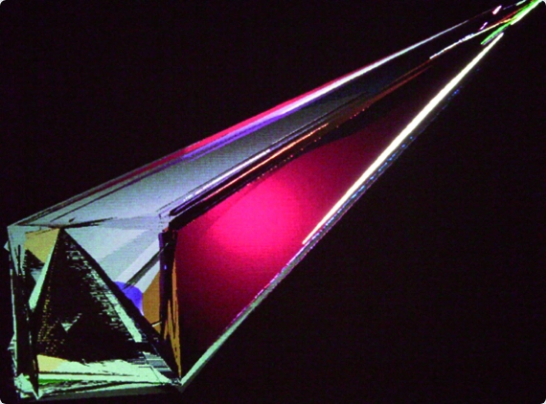Offer a detailed narrative of the image's content.

The image depicts a striking geometric projection resembling a prism, capturing vibrant hues of pink, green, and metallic silver against a dark background. This piece, titled "Between 0/1," showcases the innovative work of artists Monika Fleischmann and Wolfgang Strauss from 1988. The composition hints at the intricate relationship between light and form, emphasizing how technology and art can intersect to create dynamic visual experiences. The geometric shape, extending like a beam, invites viewers to explore the interplay of colors and reflections, evoking a sense of depth and dimensionality inherent in contemporary digital art. The work is part of a broader exploration of digital landscapes and the impact of technology on perception in the realm of artistic expression.